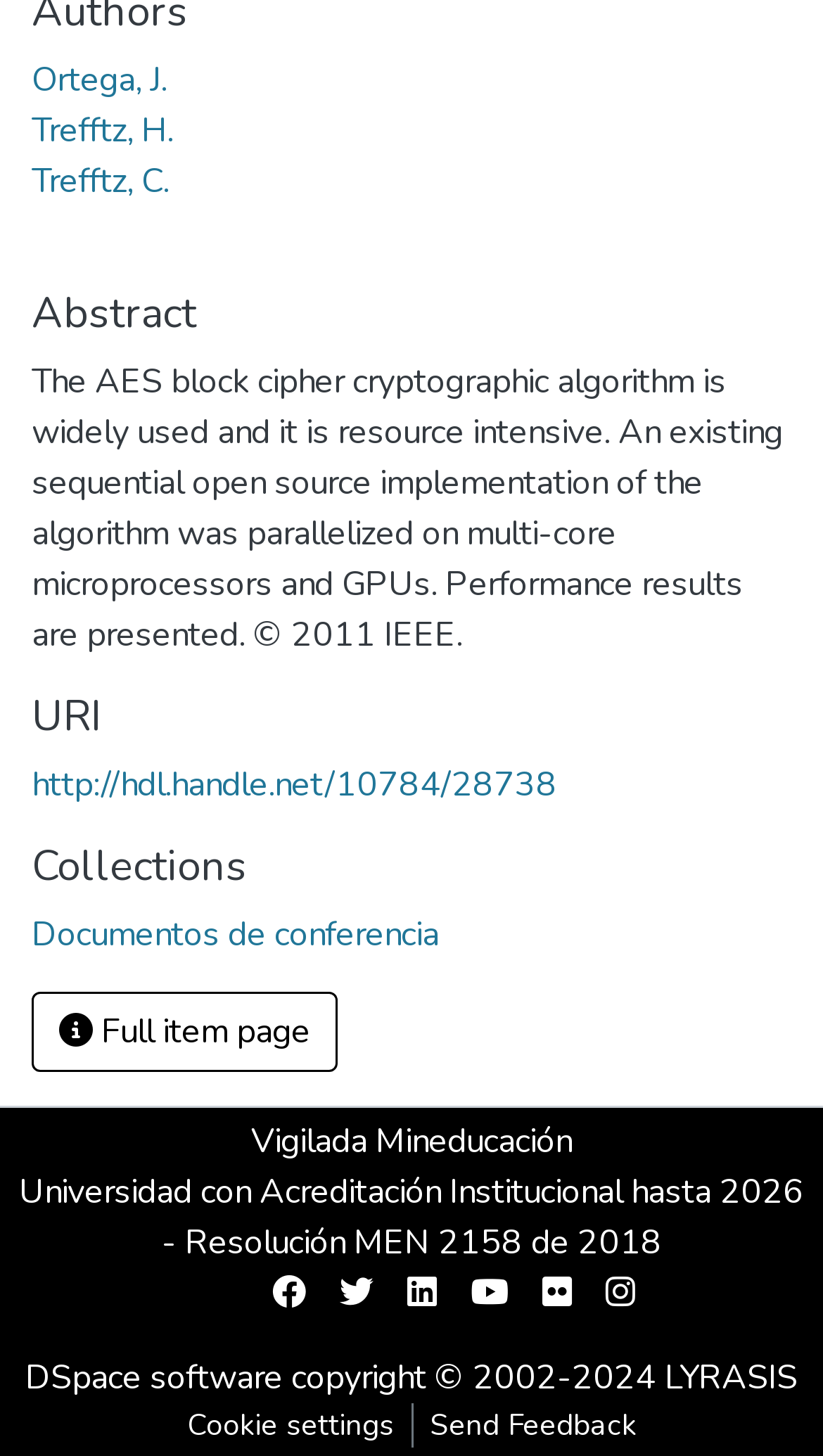What is the topic of the abstract?
Look at the image and answer the question with a single word or phrase.

AES block cipher cryptographic algorithm